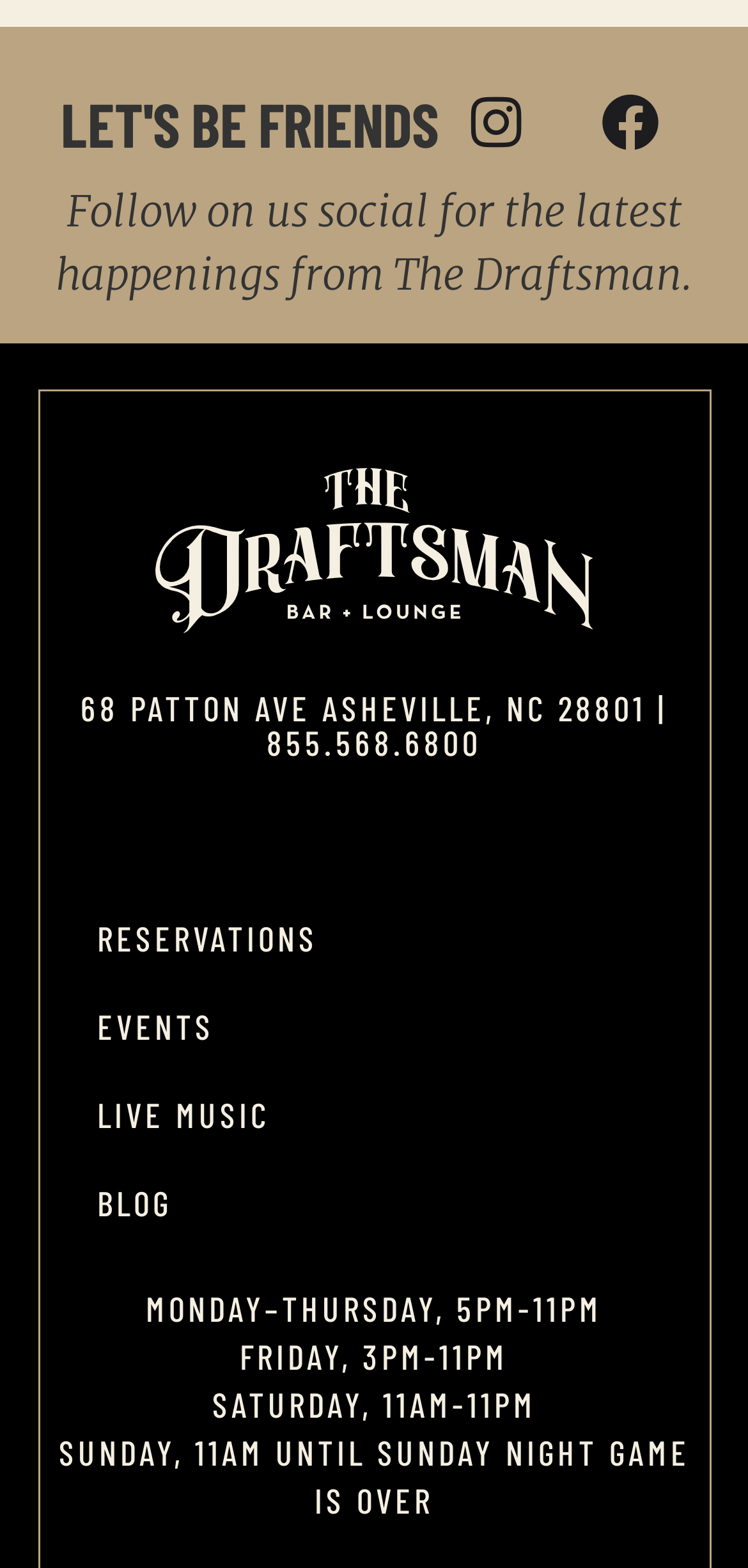Respond with a single word or phrase to the following question: What is the phone number of The Draftsman?

855.568.6800